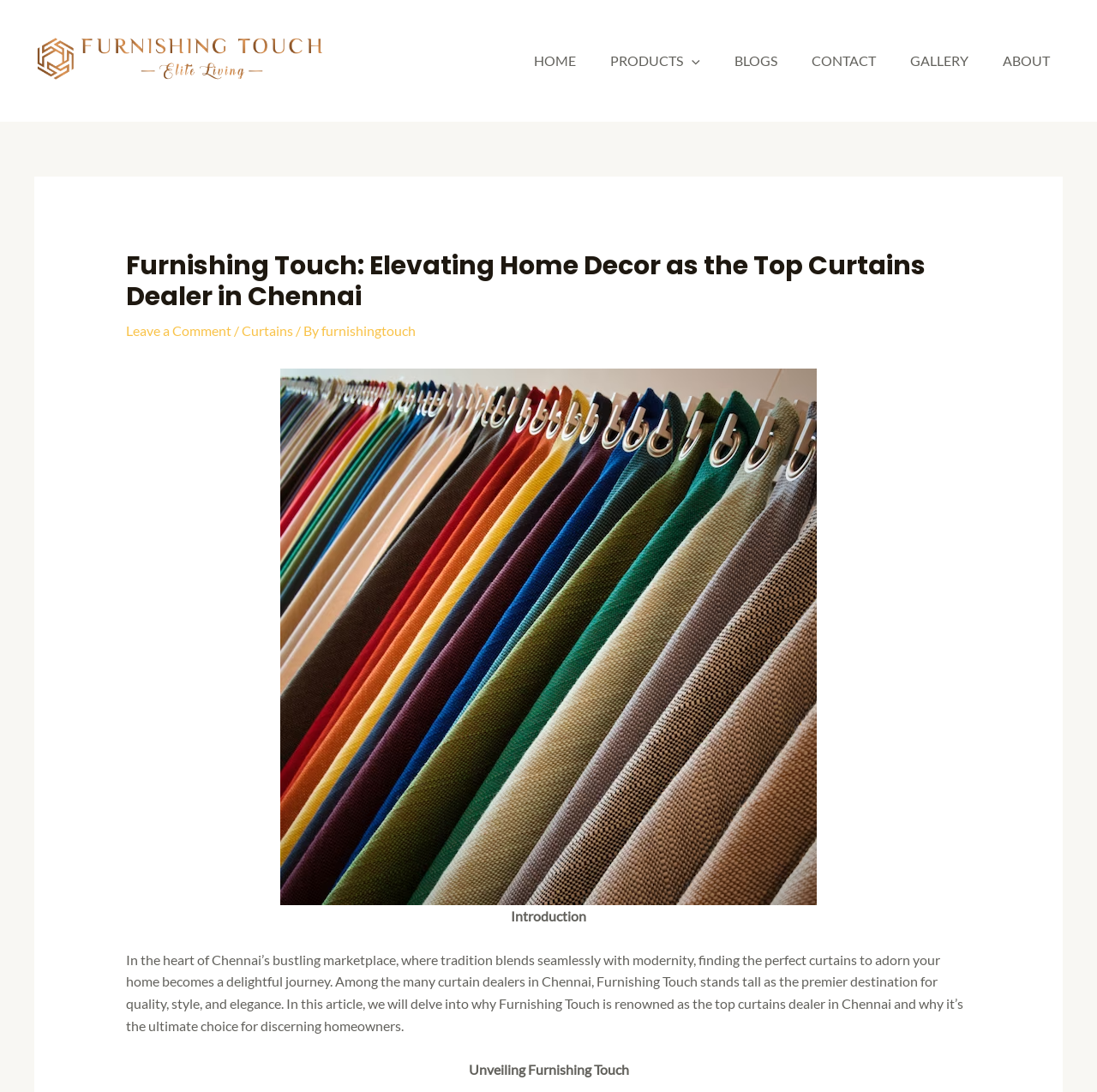Examine the image and give a thorough answer to the following question:
What is the name of the top curtains dealer in Chennai?

The answer can be found in the header section of the webpage, where it is written 'Furnishing Touch: Elevating Home Decor as the Top Curtains Dealer in Chennai'.